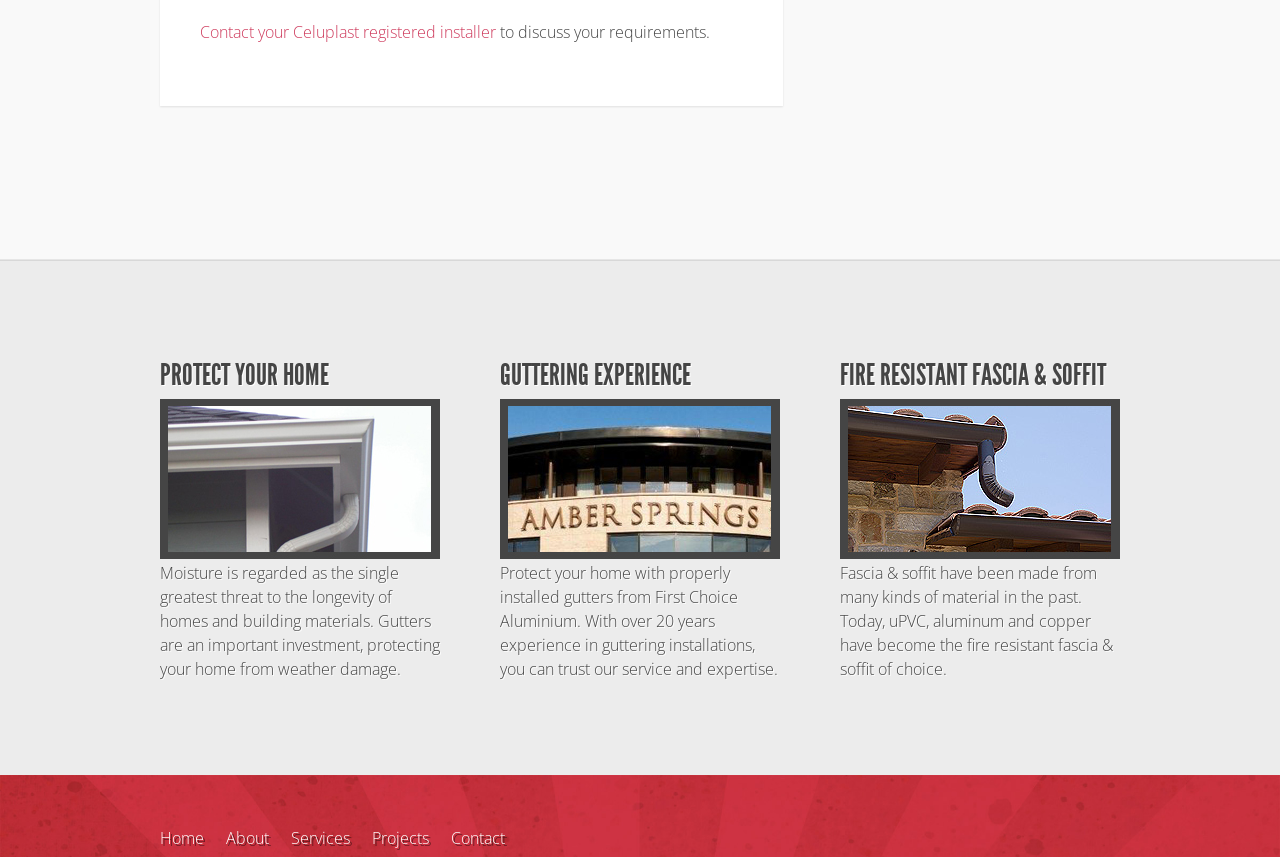How many types of gutters are mentioned?
Using the image, answer in one word or phrase.

Two